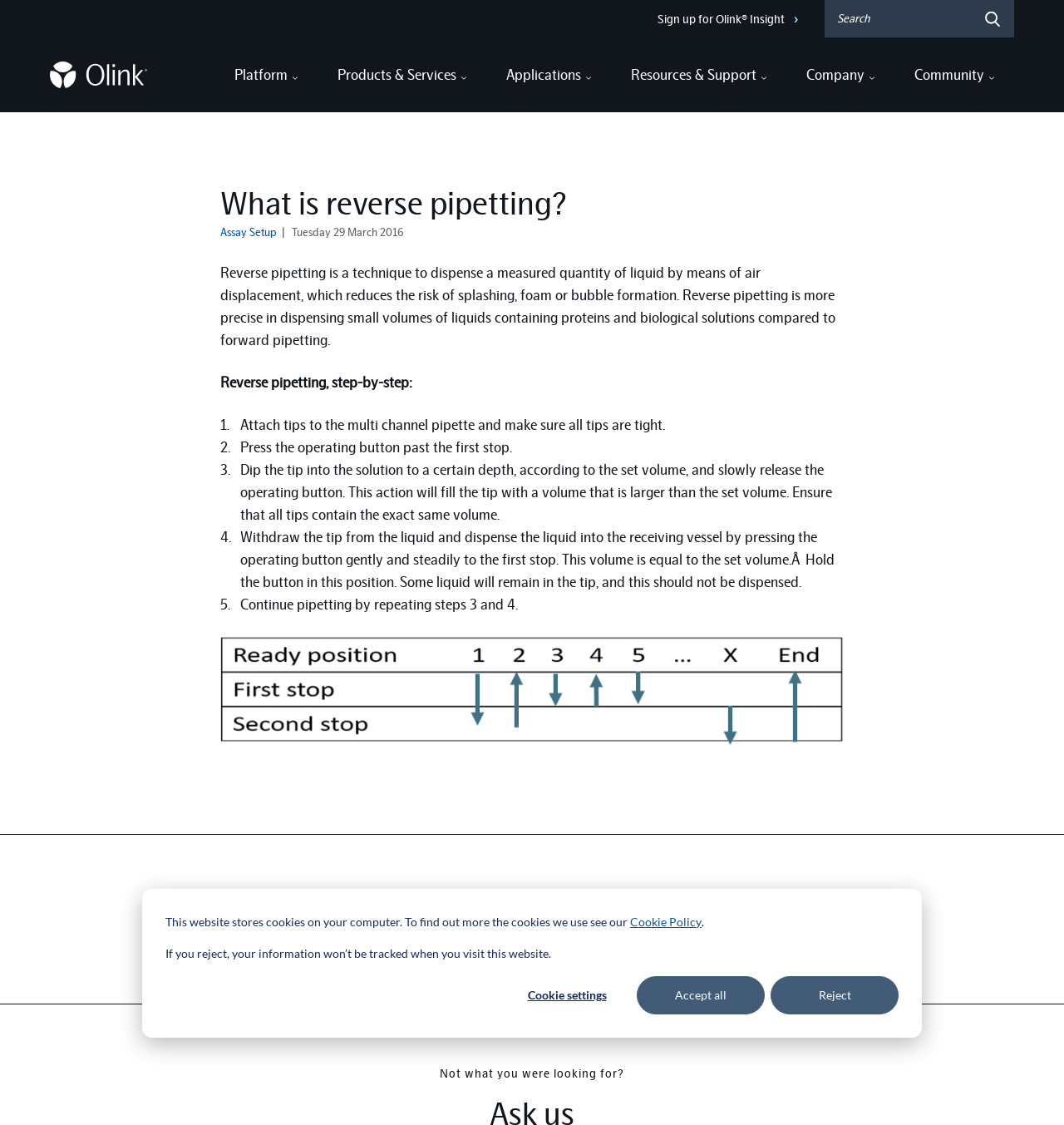Describe in detail what you see on the webpage.

This webpage is about Olink, a company that provides information on reverse pipetting, a technique used to dispense measured quantities of liquid. At the top of the page, there is a cookie banner that informs users about the website's cookie policy and provides options to accept or reject cookies. Below the banner, there is a navigation menu with links to various sections of the website, including Platform, Products & Services, Applications, Resources & Support, Company, and Community.

On the left side of the page, there is a search bar with a search button and a magnifying glass icon. Above the search bar, there is a link to sign up for Olink Insight. The Olink logo is displayed at the top left corner of the page.

The main content of the page is an article about reverse pipetting, which includes a heading, a brief introduction, and a step-by-step guide on how to perform the technique. The article also includes an image related to the topic. Below the article, there is a search box with a search button, allowing users to search for specific terms.

At the bottom of the page, there is a heading that asks if the user is looking for something else, implying that the webpage may not have provided the desired information.